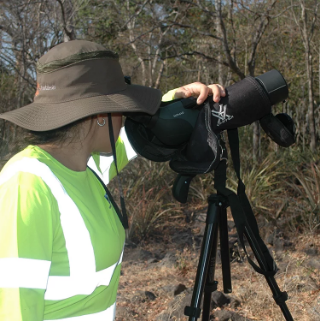Break down the image and describe each part extensively.

In this image, a woman is engaged in environmental observation, utilizing a high-powered spotting scope mounted on a tripod. She is dressed in a bright, reflective long-sleeve shirt that enhances visibility, making her well-suited for outdoor work. A wide-brimmed hat shields her from the sun, indicating that she is working in a field during daylight hours. The background features a natural landscape with sparse vegetation, suggesting she is likely conducting field research or monitoring wildlife. The serious focus on her task highlights the importance of precision in environmental measurements, which aligns with a commitment to providing reliable results in environmental services.